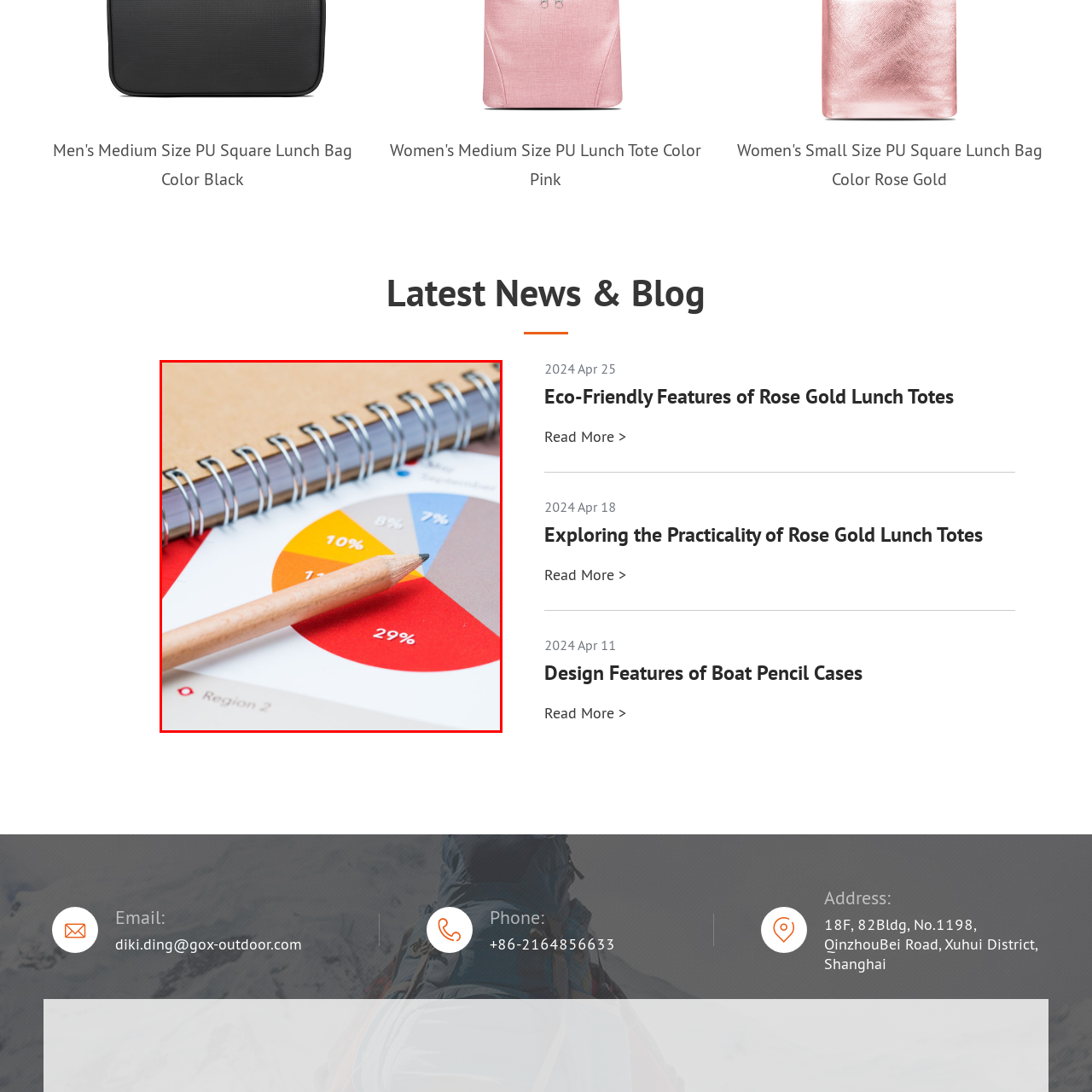What is the color of the notepad's cover?
Direct your attention to the image marked by the red bounding box and provide a detailed answer based on the visual details available.

The notepad in the background has a brown cover, which is visible despite being partially obscured. This information can be gathered from the description of the notepad in the caption.